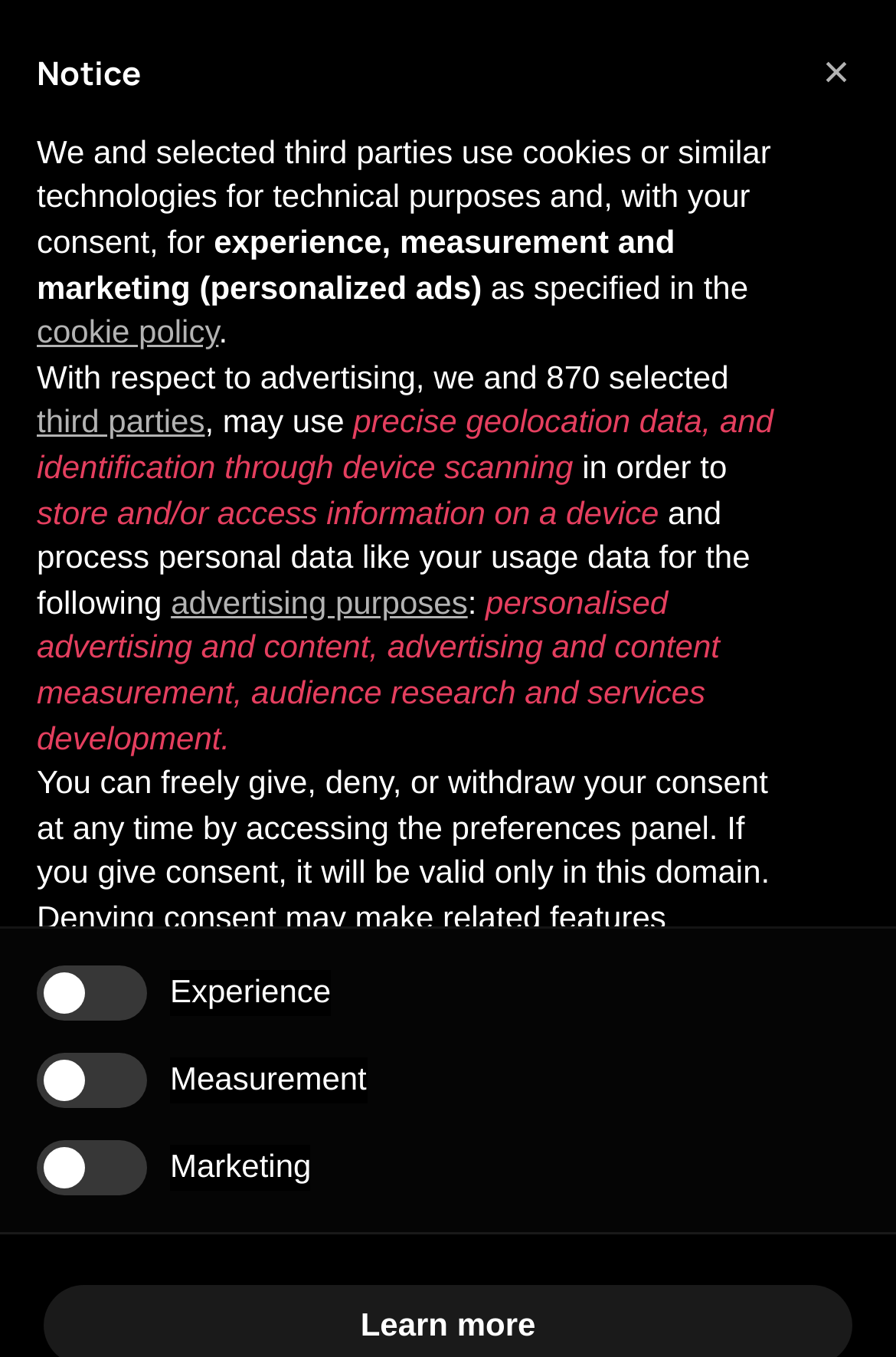Please identify the bounding box coordinates of the element's region that I should click in order to complete the following instruction: "Open the menu". The bounding box coordinates consist of four float numbers between 0 and 1, i.e., [left, top, right, bottom].

[0.91, 0.034, 0.962, 0.119]